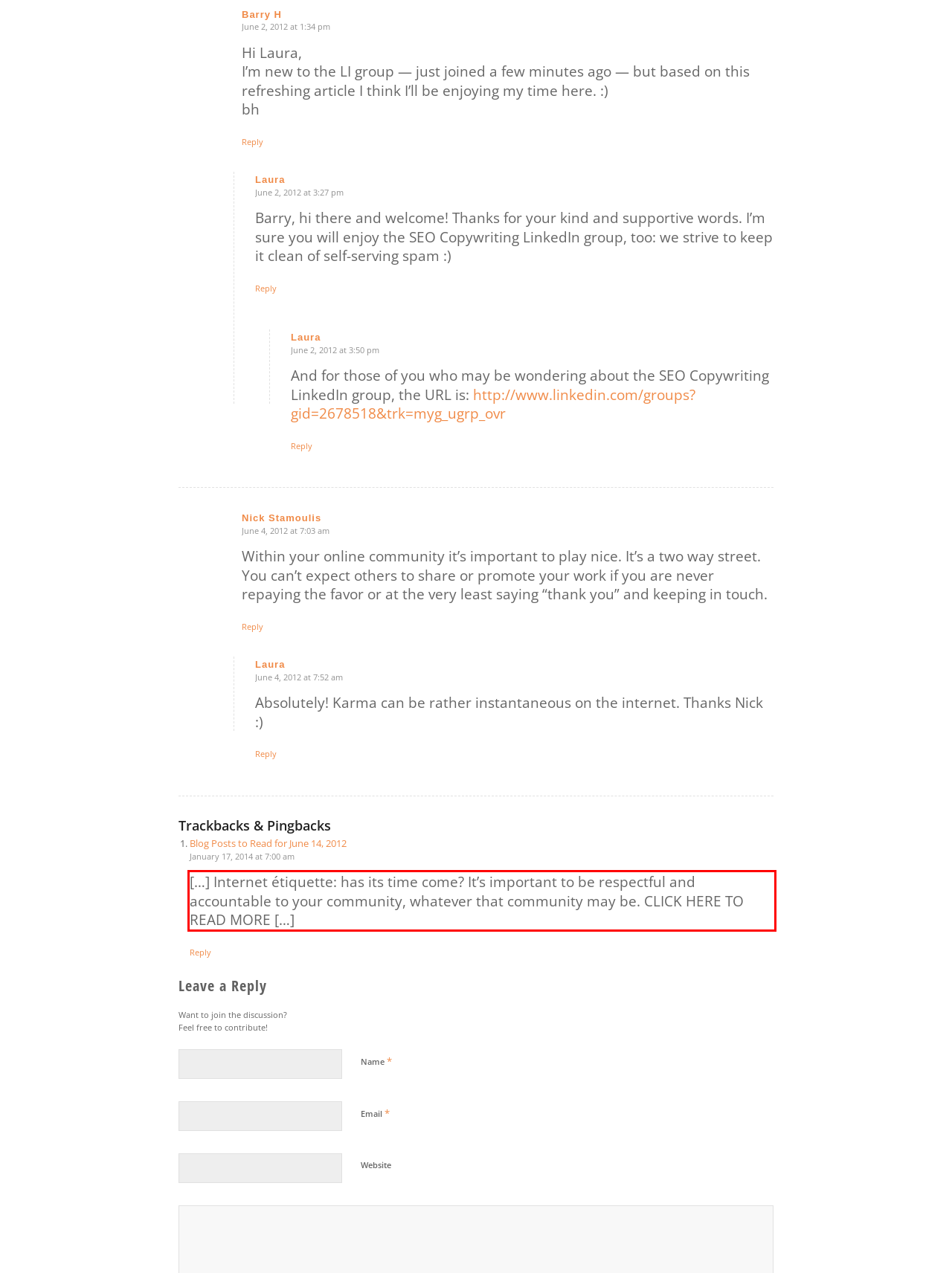Examine the screenshot of the webpage, locate the red bounding box, and perform OCR to extract the text contained within it.

[…] Internet étiquette: has its time come? It’s important to be respectful and accountable to your community, whatever that community may be. CLICK HERE TO READ MORE […]